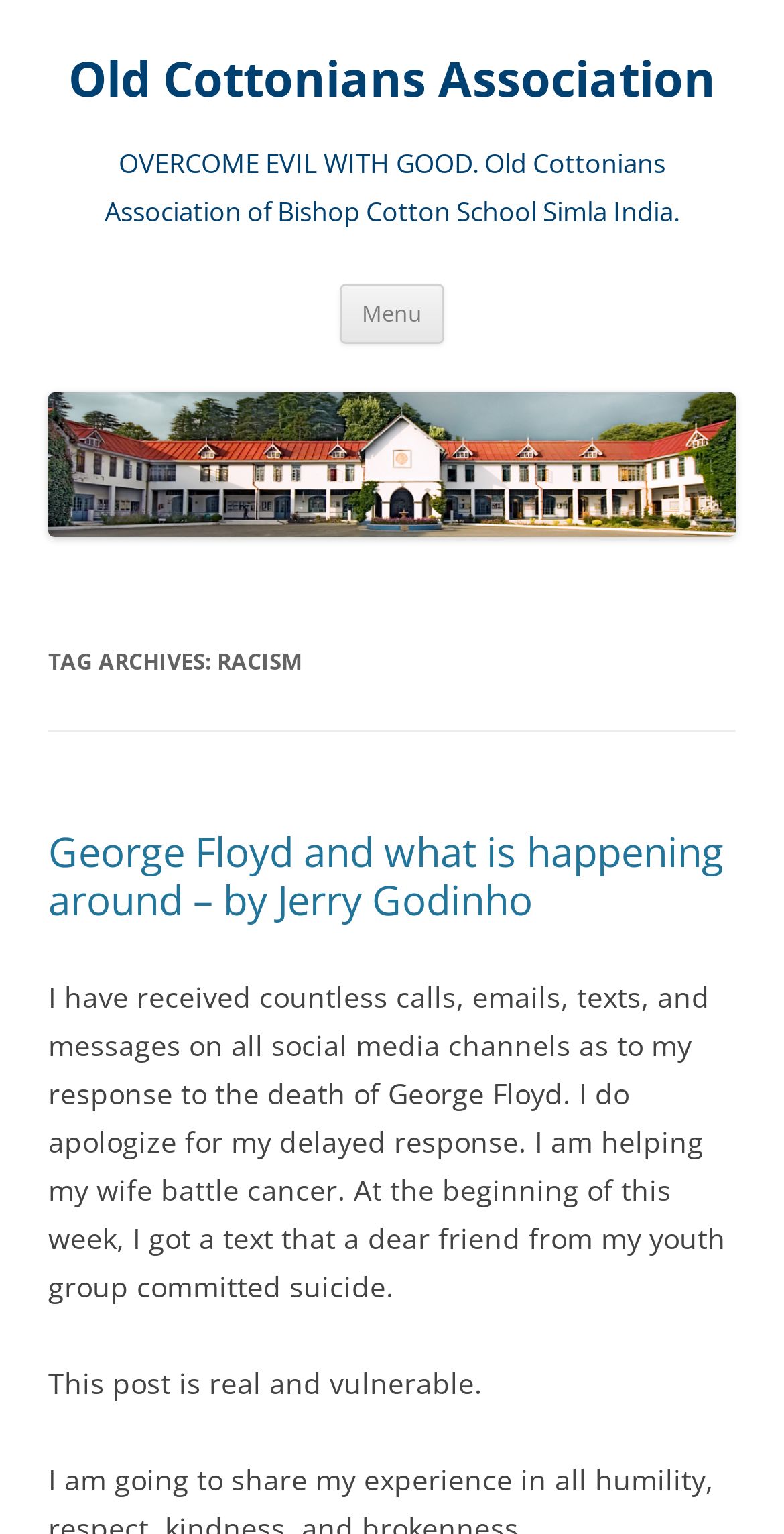Refer to the image and offer a detailed explanation in response to the question: What is the name of the association?

The name of the association can be found in the heading element at the top of the webpage, which reads 'Old Cottonians Association'. This is also confirmed by the link element with the same text.